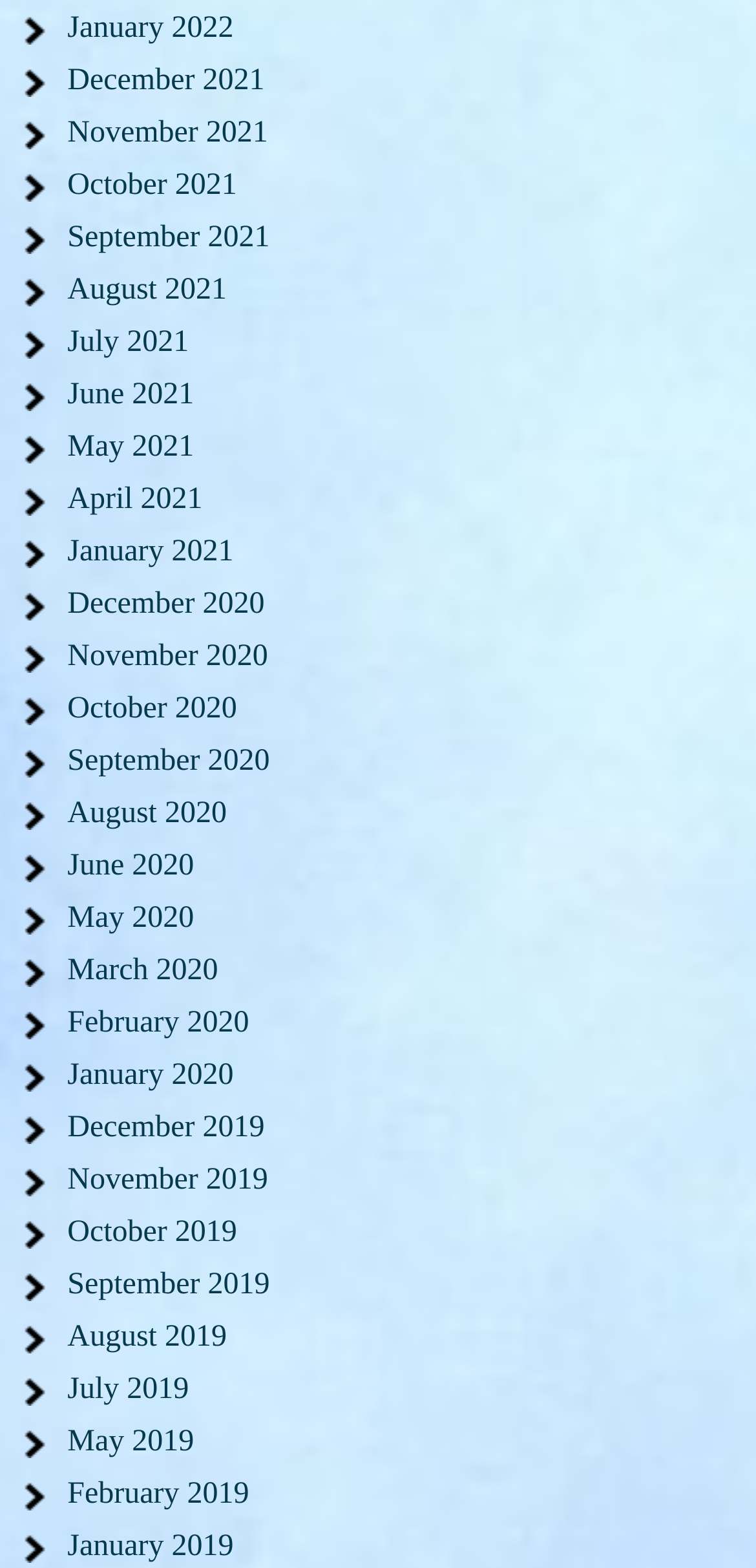Please study the image and answer the question comprehensively:
What is the earliest month listed?

By scanning the list of links, I found that the earliest month listed is January 2019, which is the last link in the list.